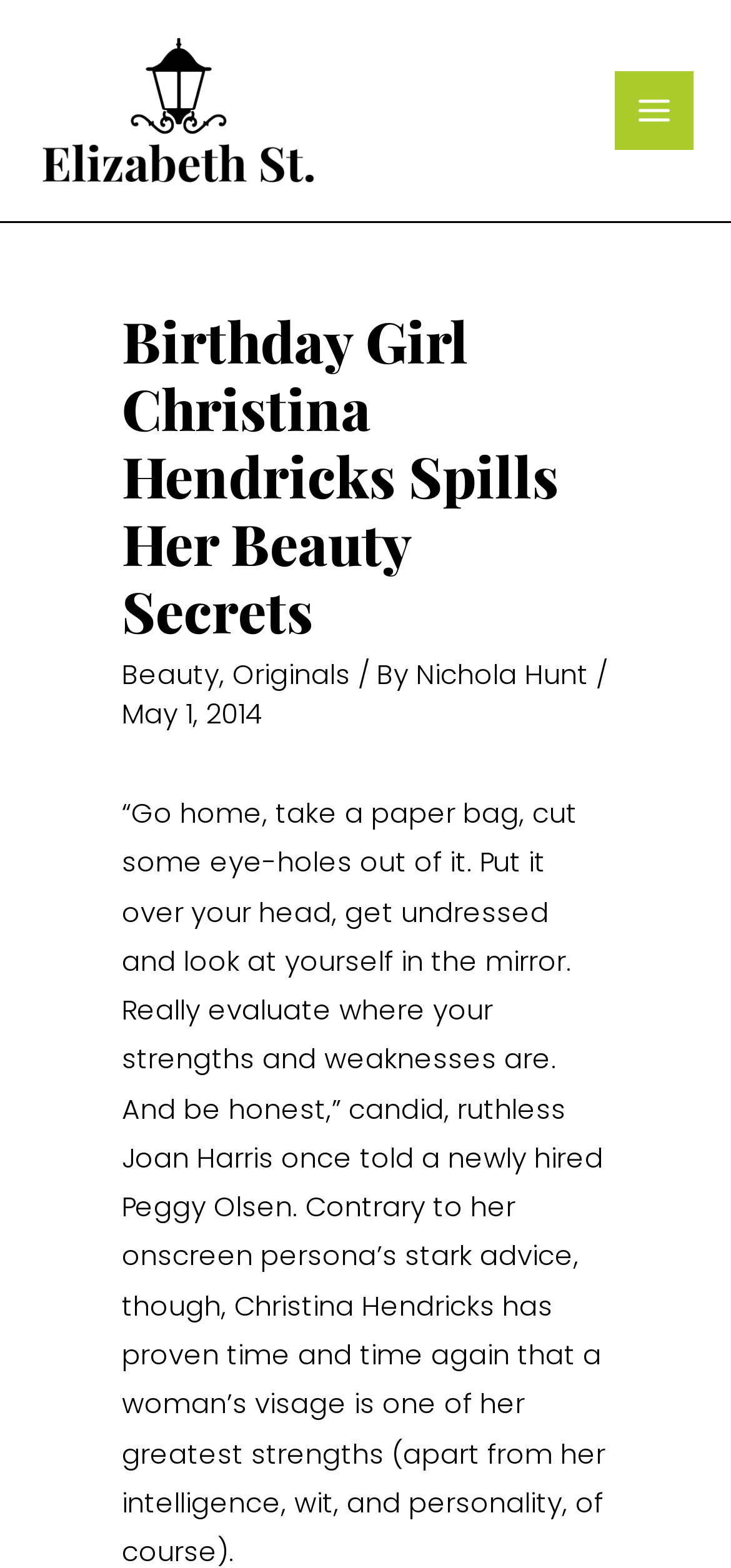Please give a one-word or short phrase response to the following question: 
What is the name of the website section?

Elizabeth Street